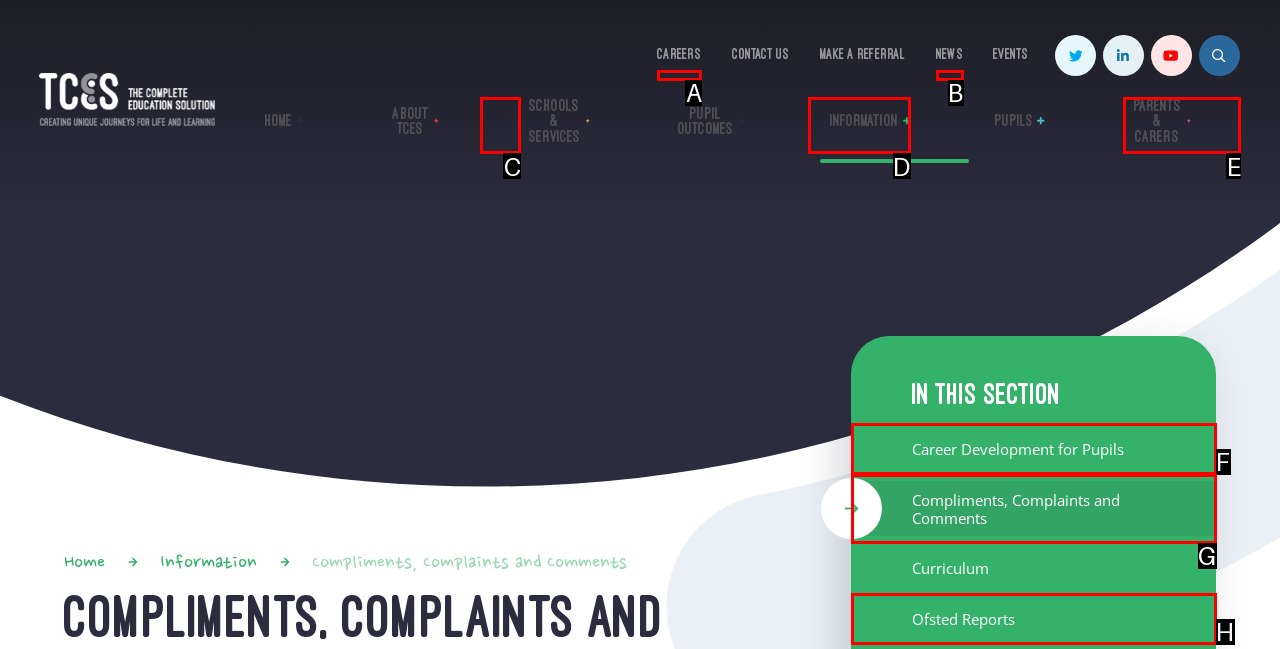Which HTML element should be clicked to perform the following task: Click the Career Development for Pupils link
Reply with the letter of the appropriate option.

F